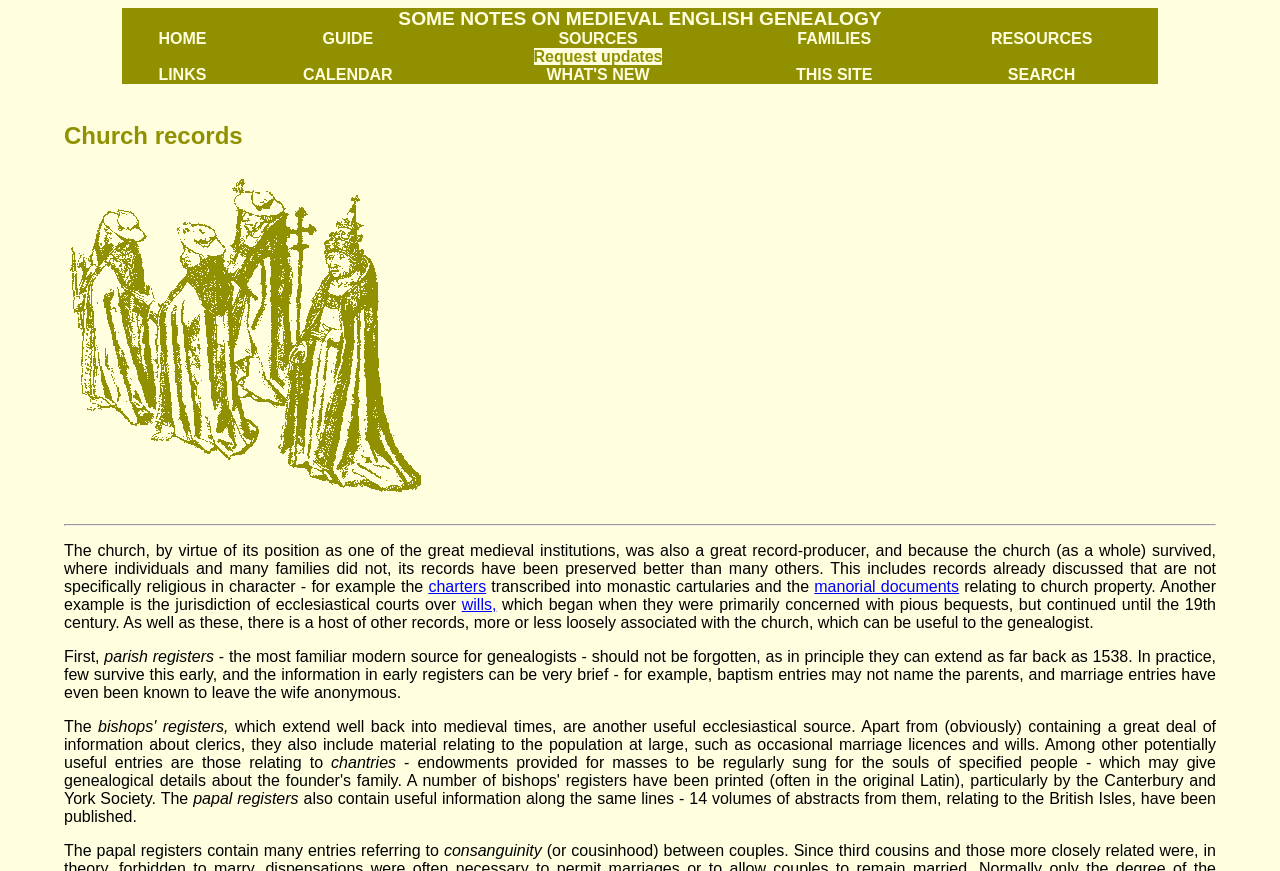What is mentioned as a useful ecclesiastical source?
Look at the screenshot and provide an in-depth answer.

The webpage mentions that 'bishops' registers, which extend well back into medieval times, are another useful ecclesiastical source'. This suggests that bishops' registers are a useful source of information for genealogists.